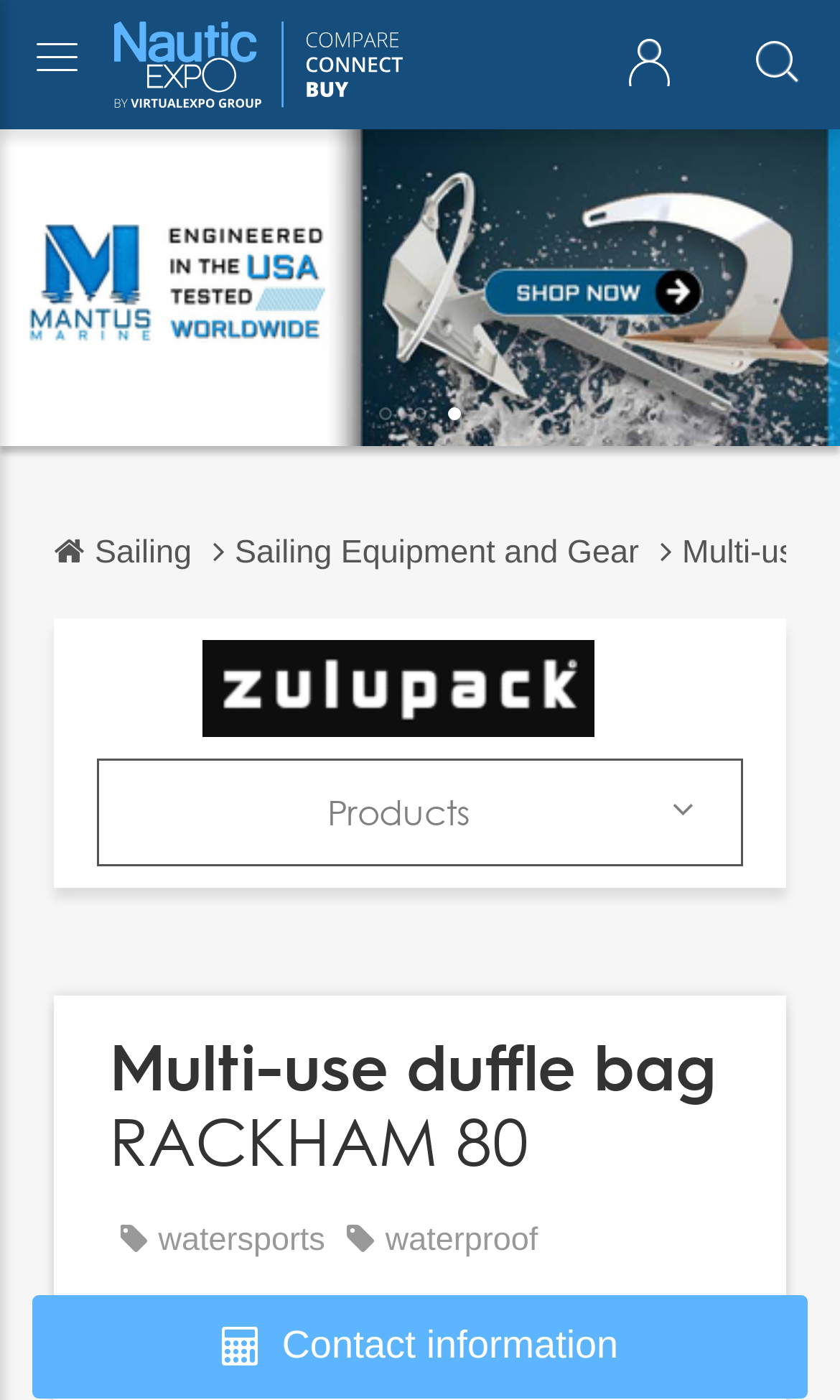Please give the bounding box coordinates of the area that should be clicked to fulfill the following instruction: "Contact supplier". The coordinates should be in the format of four float numbers from 0 to 1, i.e., [left, top, right, bottom].

[0.038, 0.925, 0.962, 0.999]